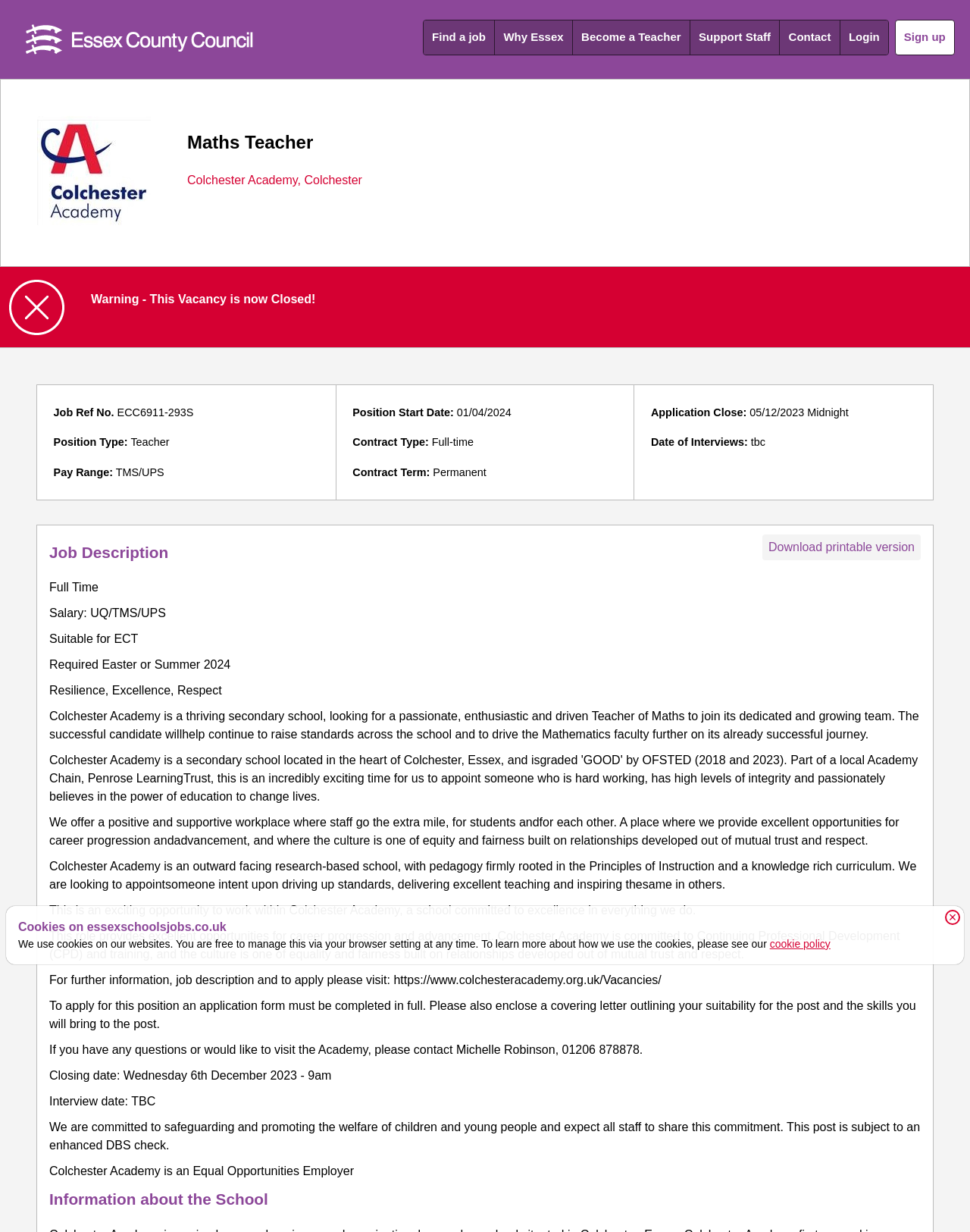What is the job title of the vacancy?
Look at the screenshot and respond with one word or a short phrase.

Maths Teacher